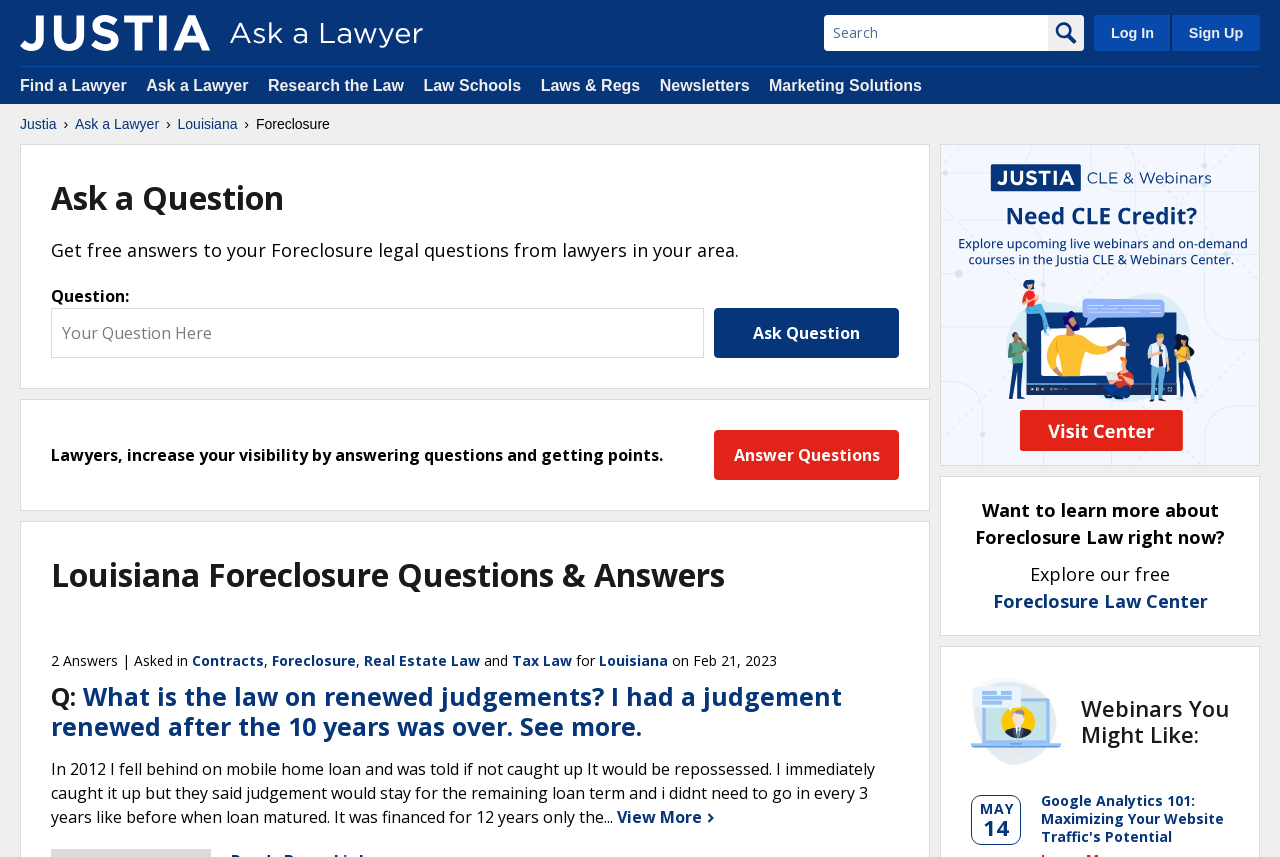Find the bounding box of the web element that fits this description: "Foreclosure".

[0.212, 0.76, 0.278, 0.782]